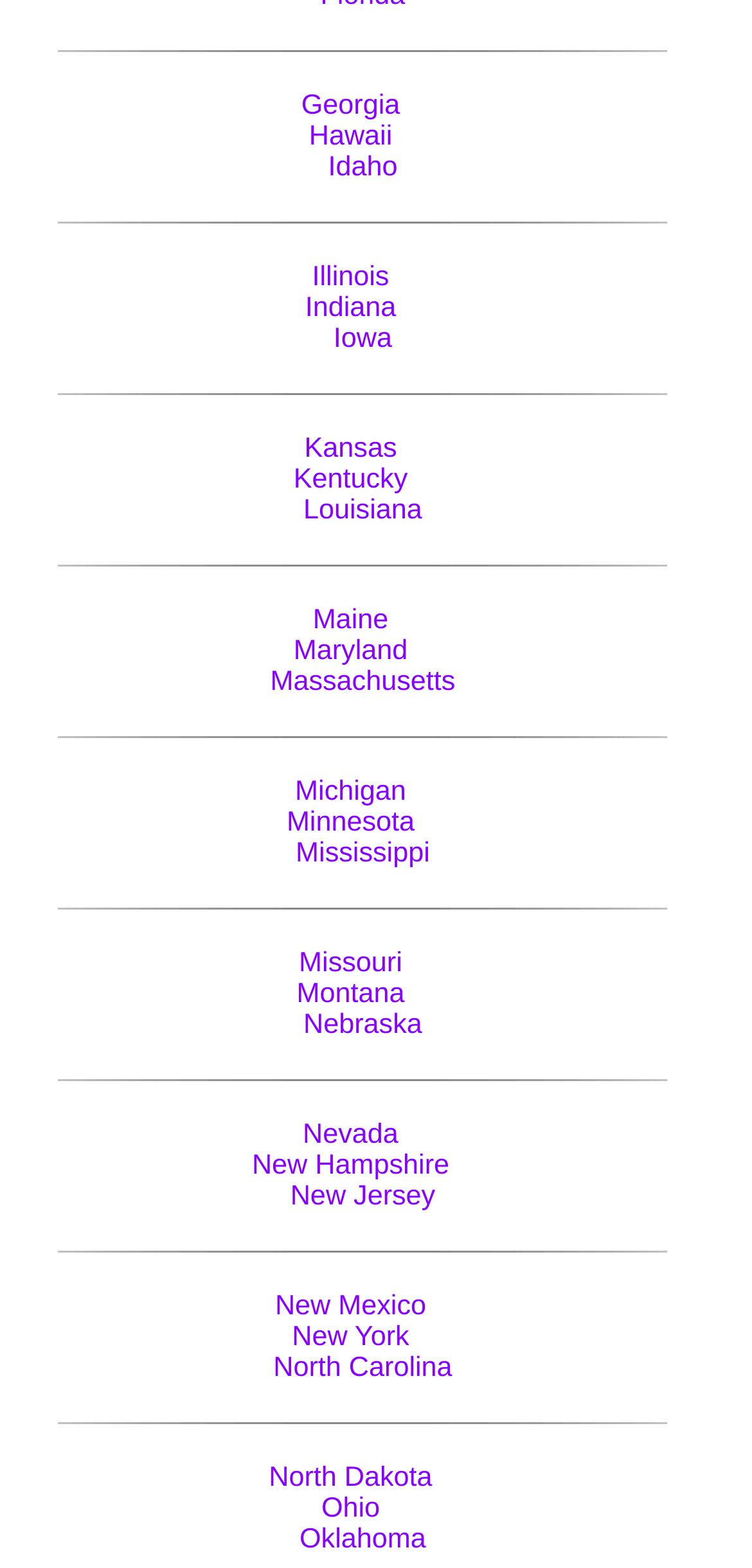What is the first state listed?
Provide a fully detailed and comprehensive answer to the question.

I looked at the top of the list of links on the webpage, and the first link has the text 'Georgia'.